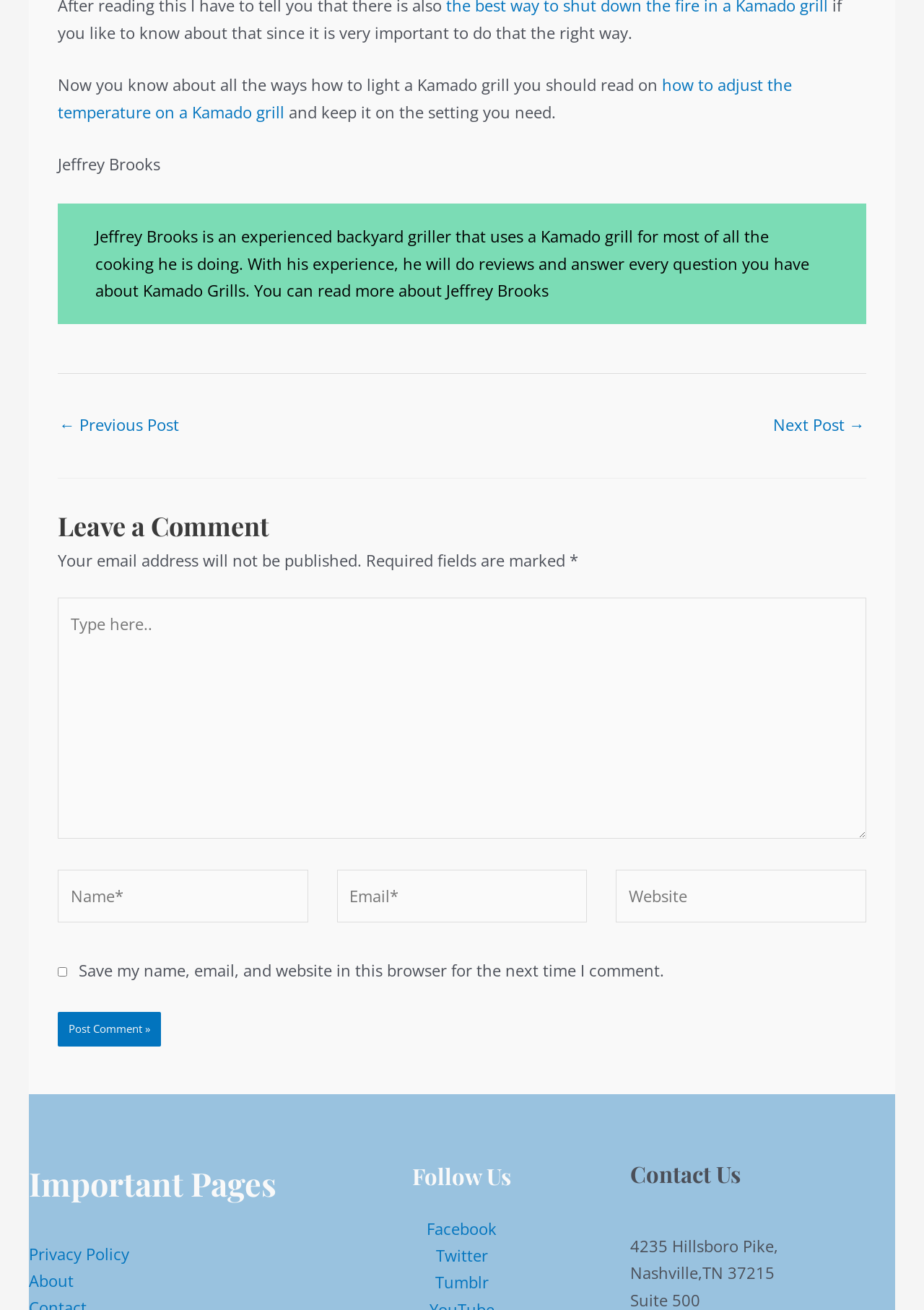Identify the bounding box coordinates of the element to click to follow this instruction: 'Read more about Jeffrey Brooks'. Ensure the coordinates are four float values between 0 and 1, provided as [left, top, right, bottom].

[0.483, 0.213, 0.594, 0.23]